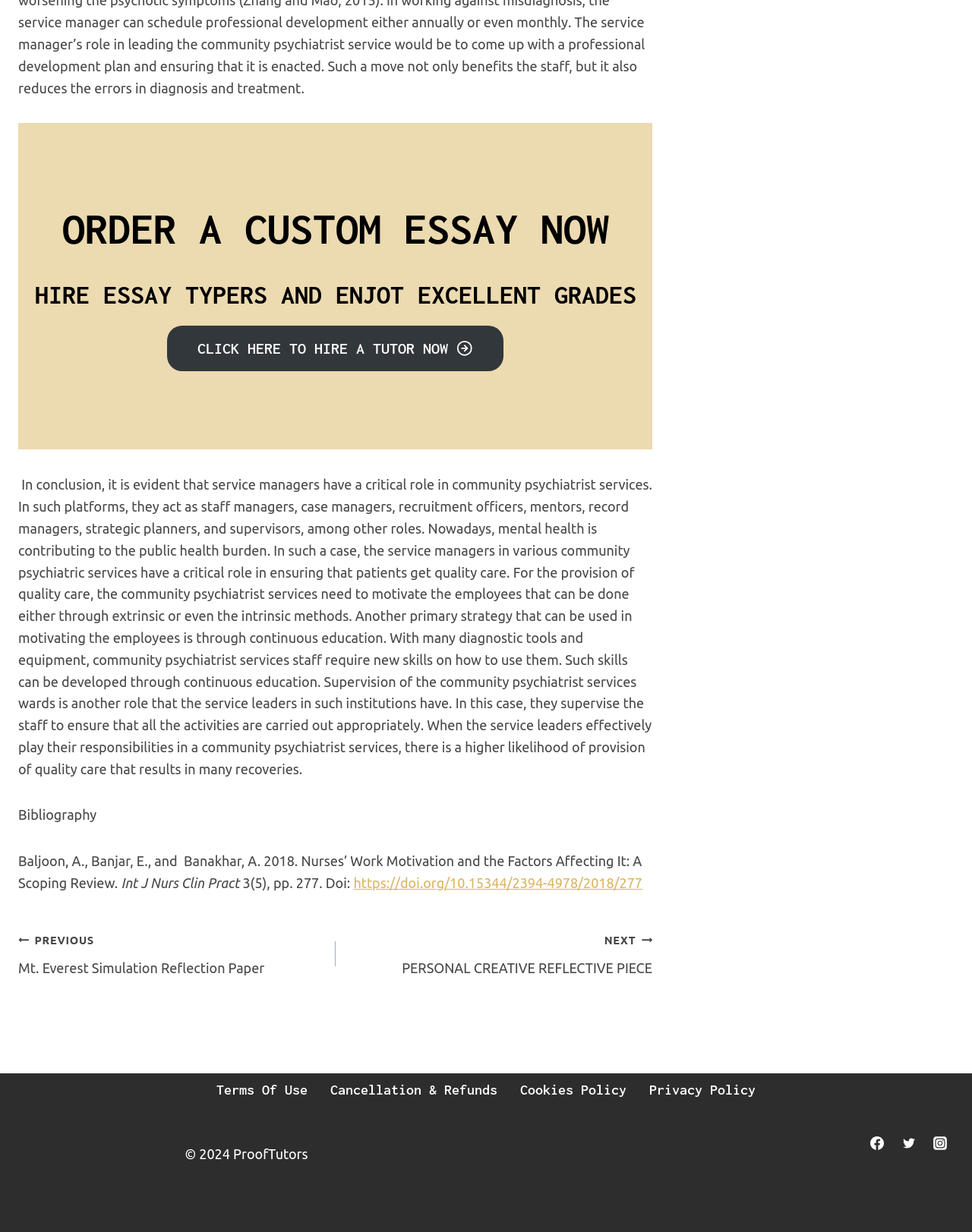Locate the bounding box coordinates of the element that needs to be clicked to carry out the instruction: "View terms of use". The coordinates should be given as four float numbers ranging from 0 to 1, i.e., [left, top, right, bottom].

[0.211, 0.872, 0.328, 0.899]